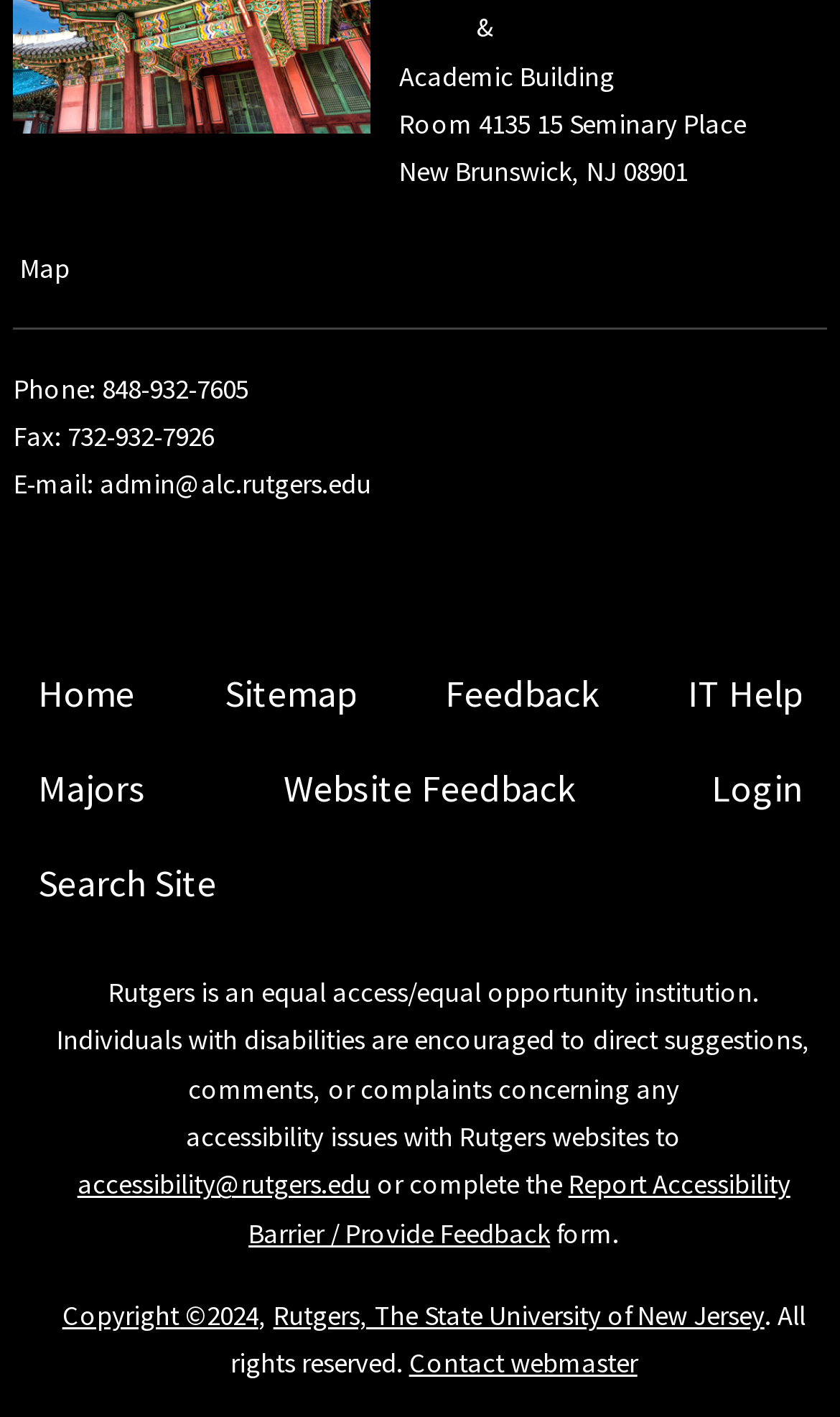Locate the bounding box of the user interface element based on this description: "Majors".

[0.045, 0.536, 0.173, 0.576]